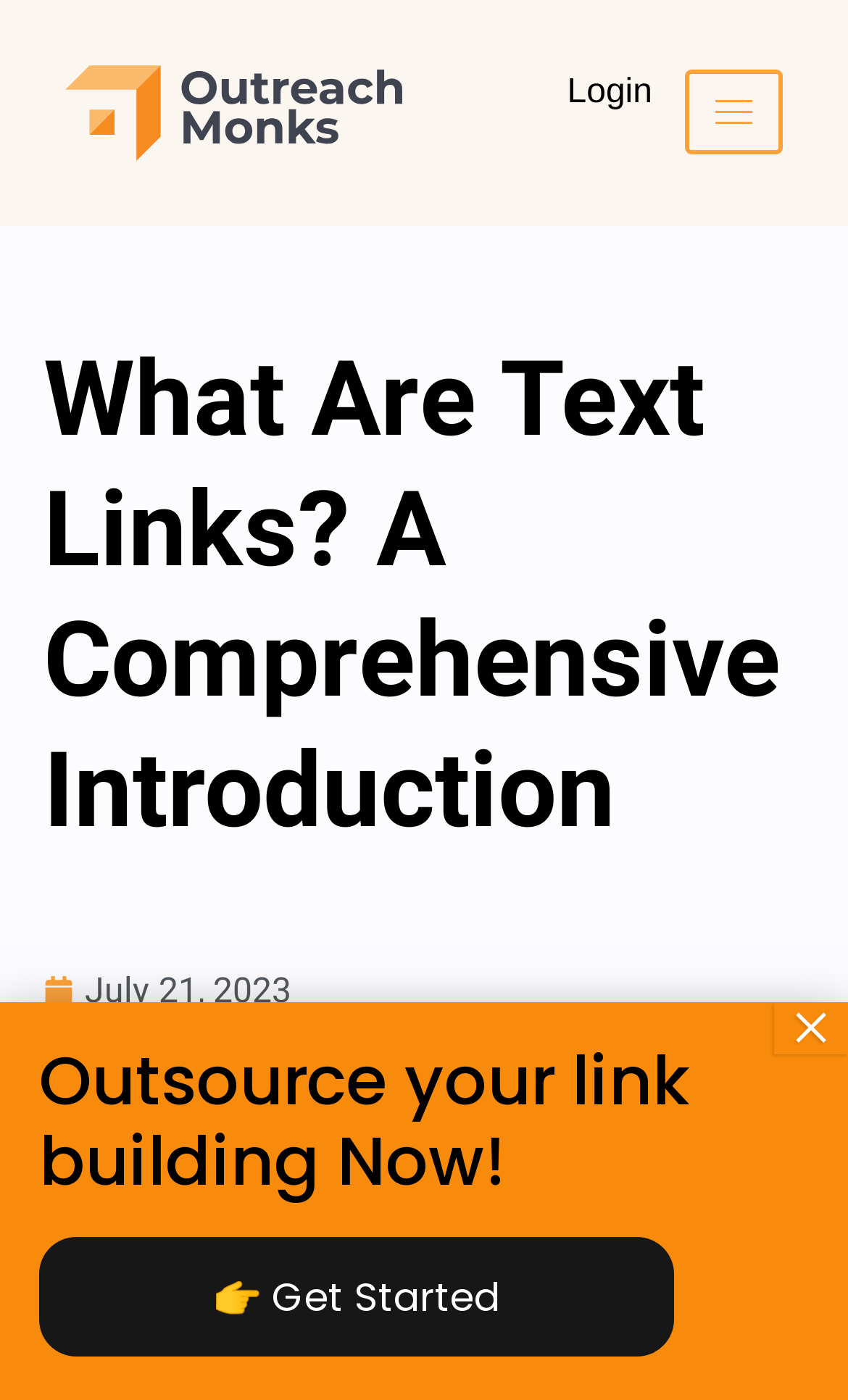What is the call-to-action on the webpage?
Refer to the image and respond with a one-word or short-phrase answer.

Get Started